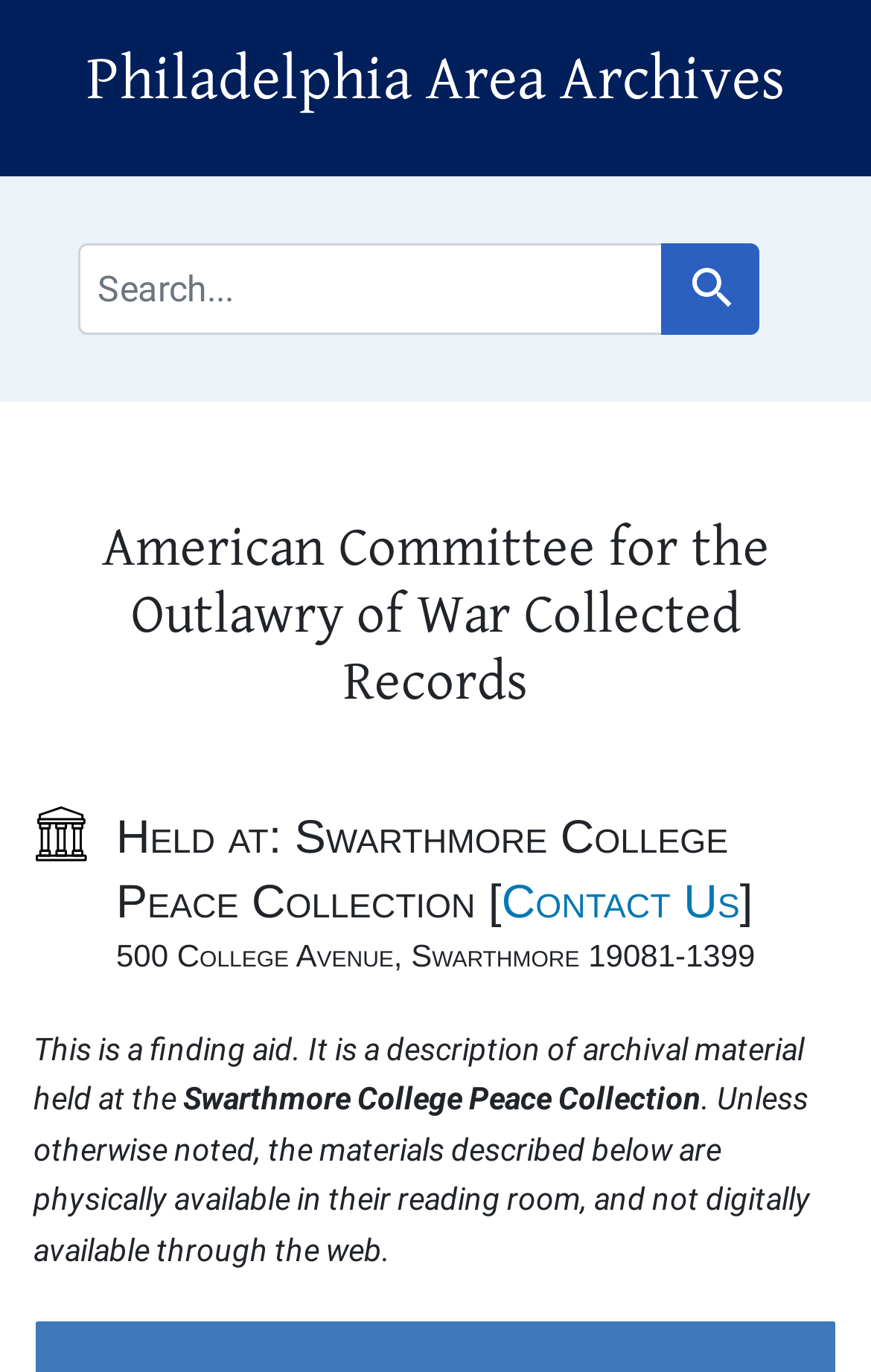Describe every aspect of the webpage comprehensively.

The webpage is about the American Committee for the Outlawry of War Collected Records, which is part of the Philadelphia Area Archives. At the top left, there are two links, "Skip to search" and "Skip to main content", followed by a heading that displays the title "Philadelphia Area Archives". Below this, there is a navigation section labeled "Search", which contains a search bar with a placeholder text "search for", a textbox, and a "Search" button.

The main content section is divided into several parts. At the top, there is a heading that reads "American Committee for the Outlawry of War Collected Records". Below this, there is a section that displays information about the archival material, including the location "Held at: Swarthmore College Peace Collection" and a contact link "Contact Us". The address "500 College Avenue, Swarthmore 19081-1399" is also provided.

Further down, there is a paragraph of text that describes the finding aid and the archival material, stating that the materials are physically available in the reading room and not digitally available through the web. Finally, there is a heading that reads "Overview and metadata sections", which appears to be a section title or a category label.

Throughout the webpage, there are several headings and sections that provide a clear structure and organization to the content. The layout is clean and easy to navigate, with clear headings and concise text.